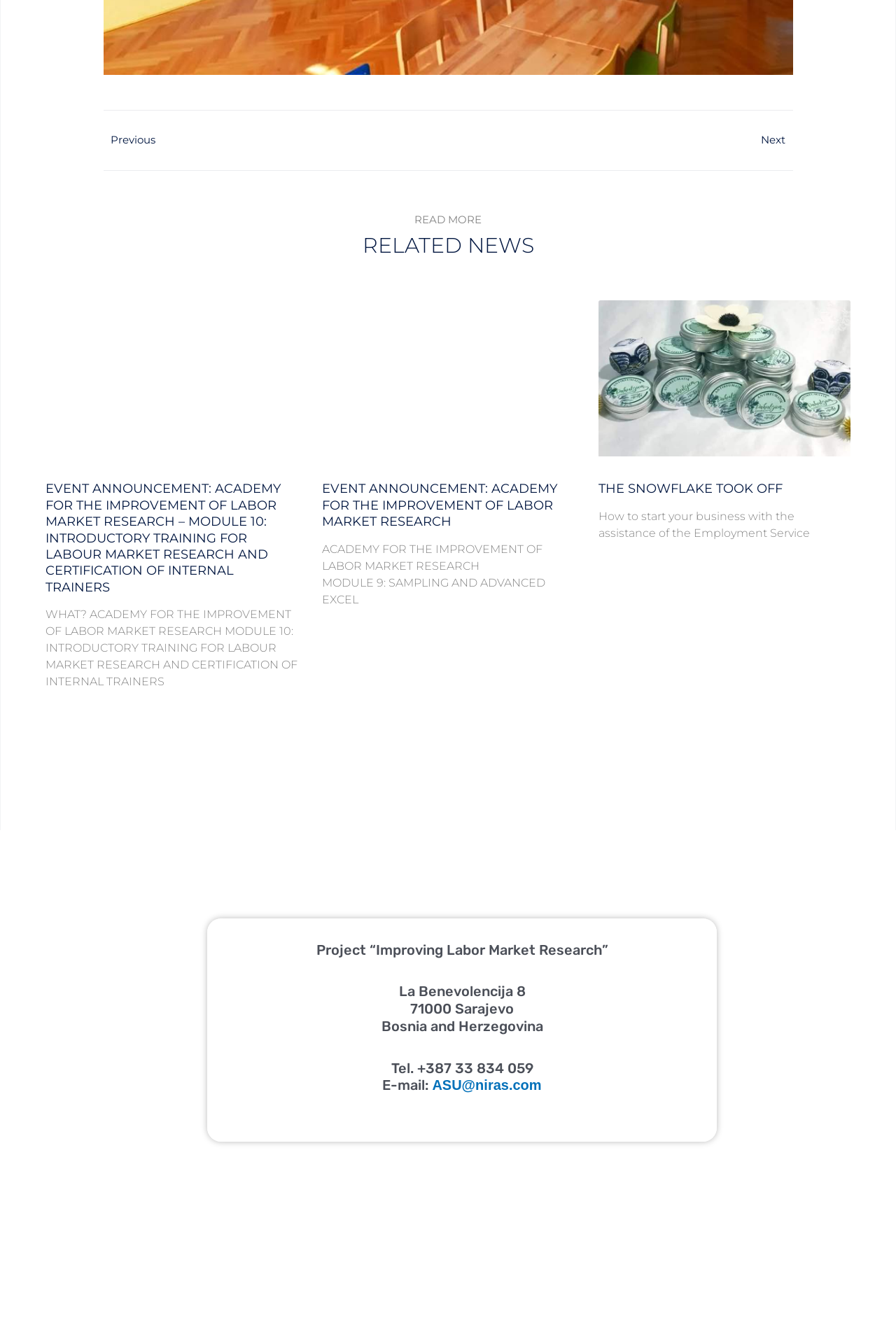Please determine the bounding box coordinates of the section I need to click to accomplish this instruction: "Search for recipes".

None